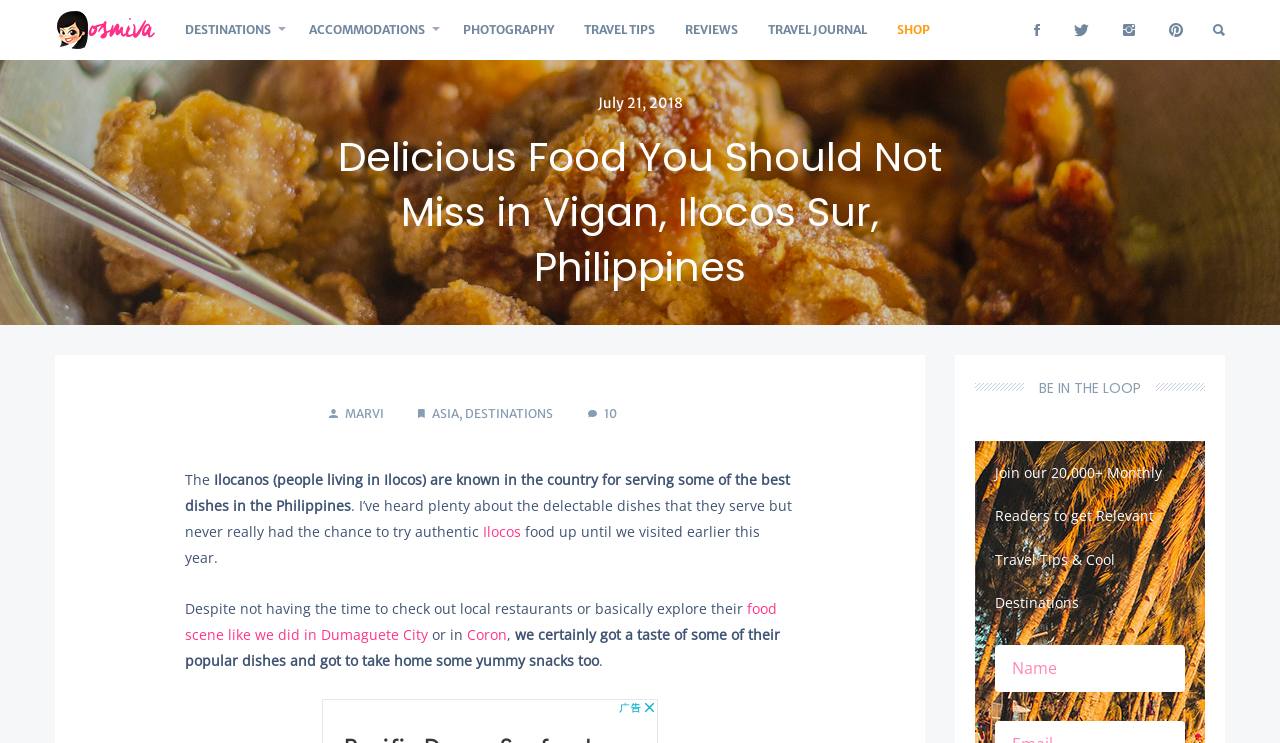Provide a thorough and detailed response to the question by examining the image: 
What is the name of the website?

The name of the website can be found in the top-left corner of the webpage, where the logo 'OSMIVA' is displayed.